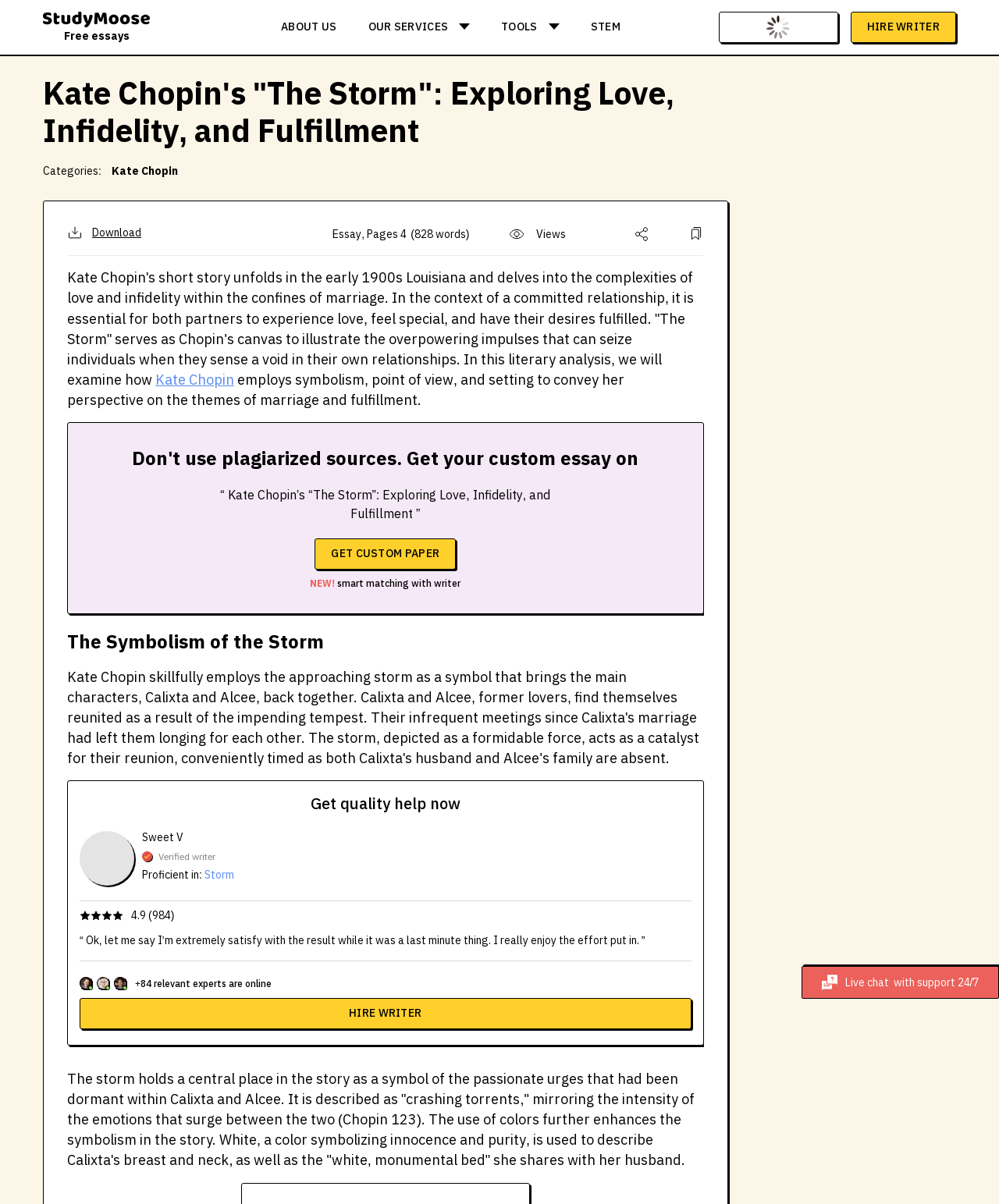Find the bounding box coordinates for the area that must be clicked to perform this action: "Click on the 'ABOUT US' link".

[0.266, 0.0, 0.353, 0.045]